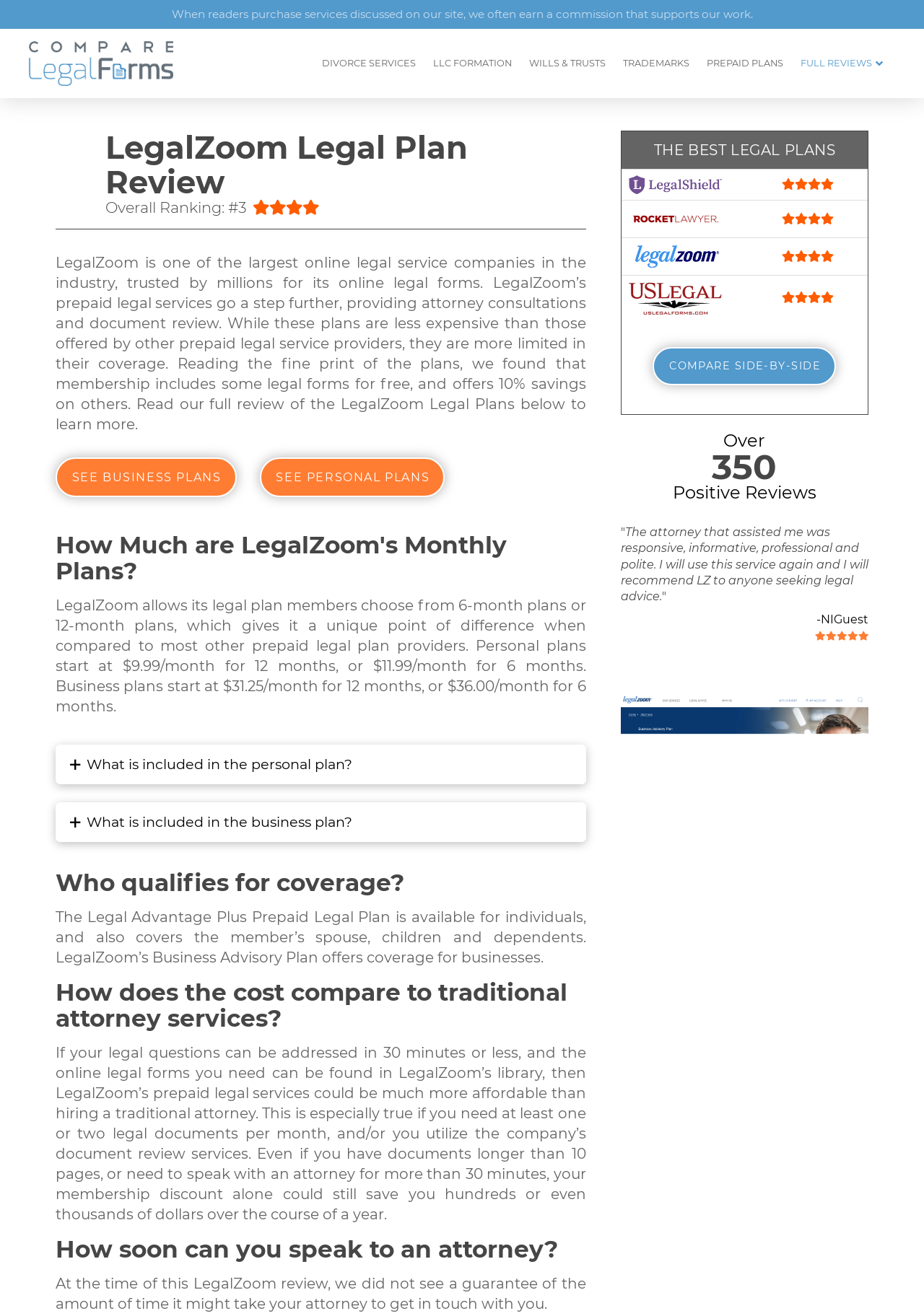Analyze the image and give a detailed response to the question:
What is the main topic of this webpage?

Based on the webpage content, it appears that the main topic is reviewing and ranking LegalZoom legal plans, comparing them to other prepaid legal plans or legal subscriptions.